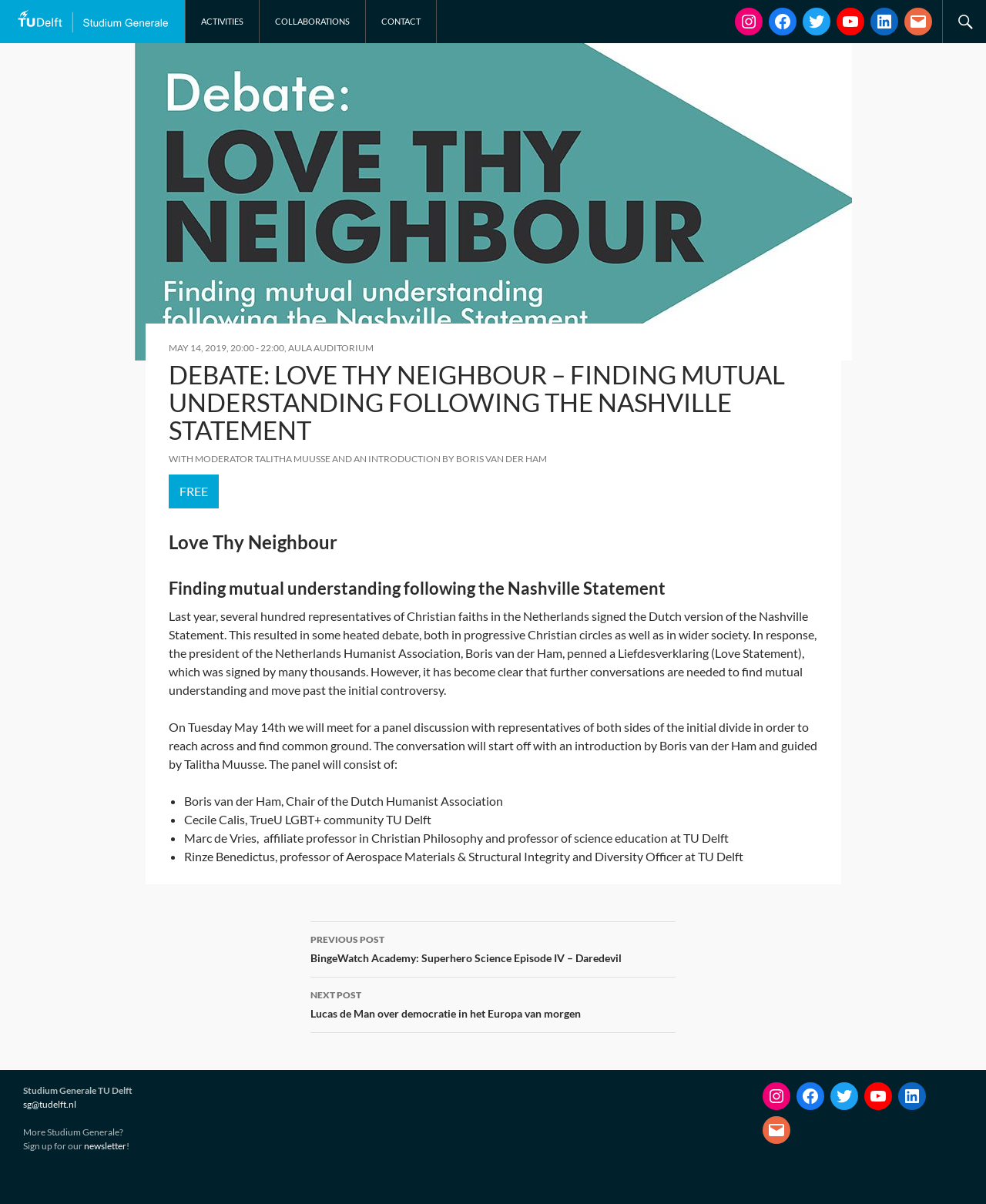Determine the bounding box coordinates of the clickable region to carry out the instruction: "Download the Application Form".

None